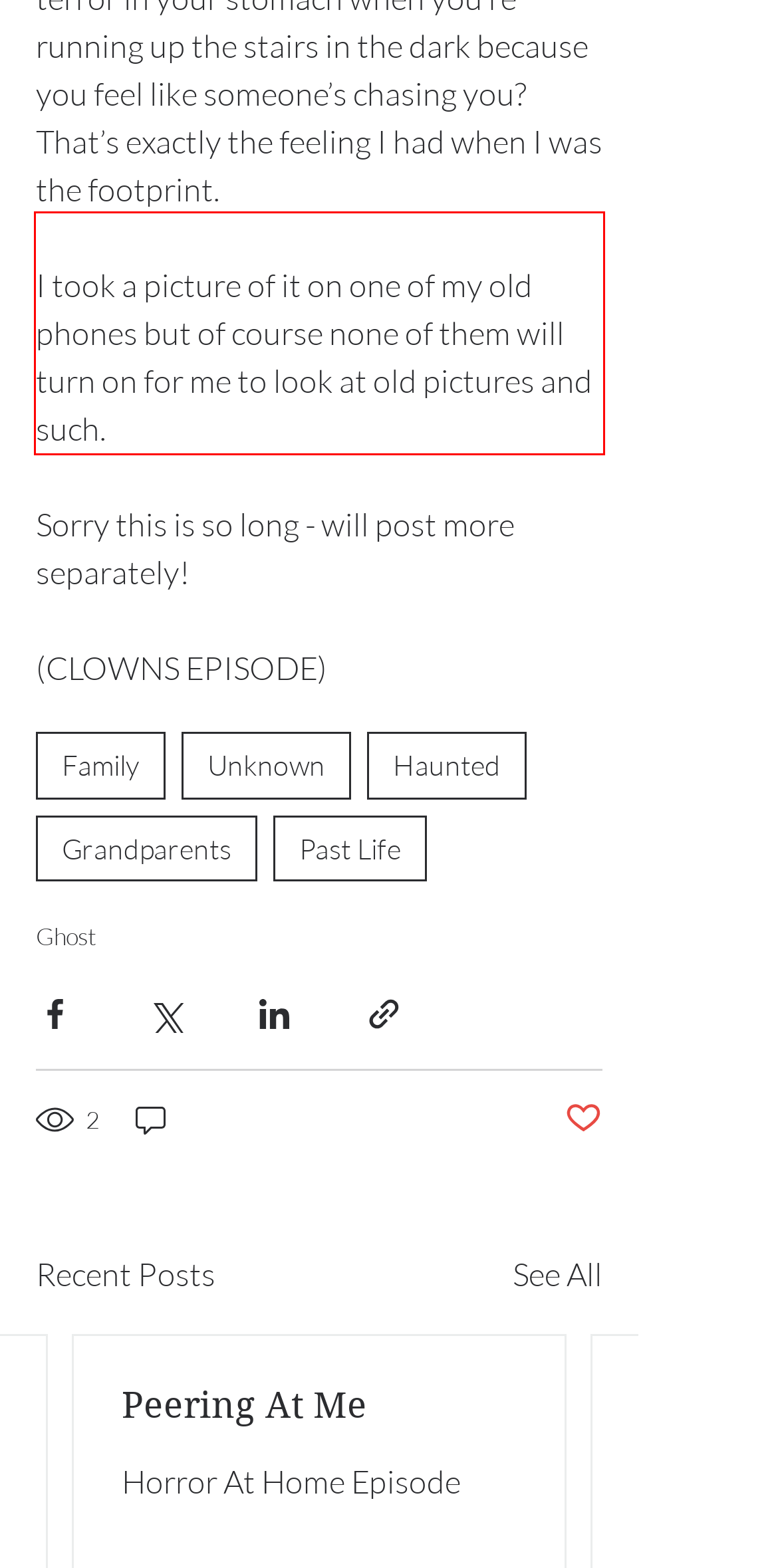From the screenshot of the webpage, locate the red bounding box and extract the text contained within that area.

I took a picture of it on one of my old phones but of course none of them will turn on for me to look at old pictures and such.